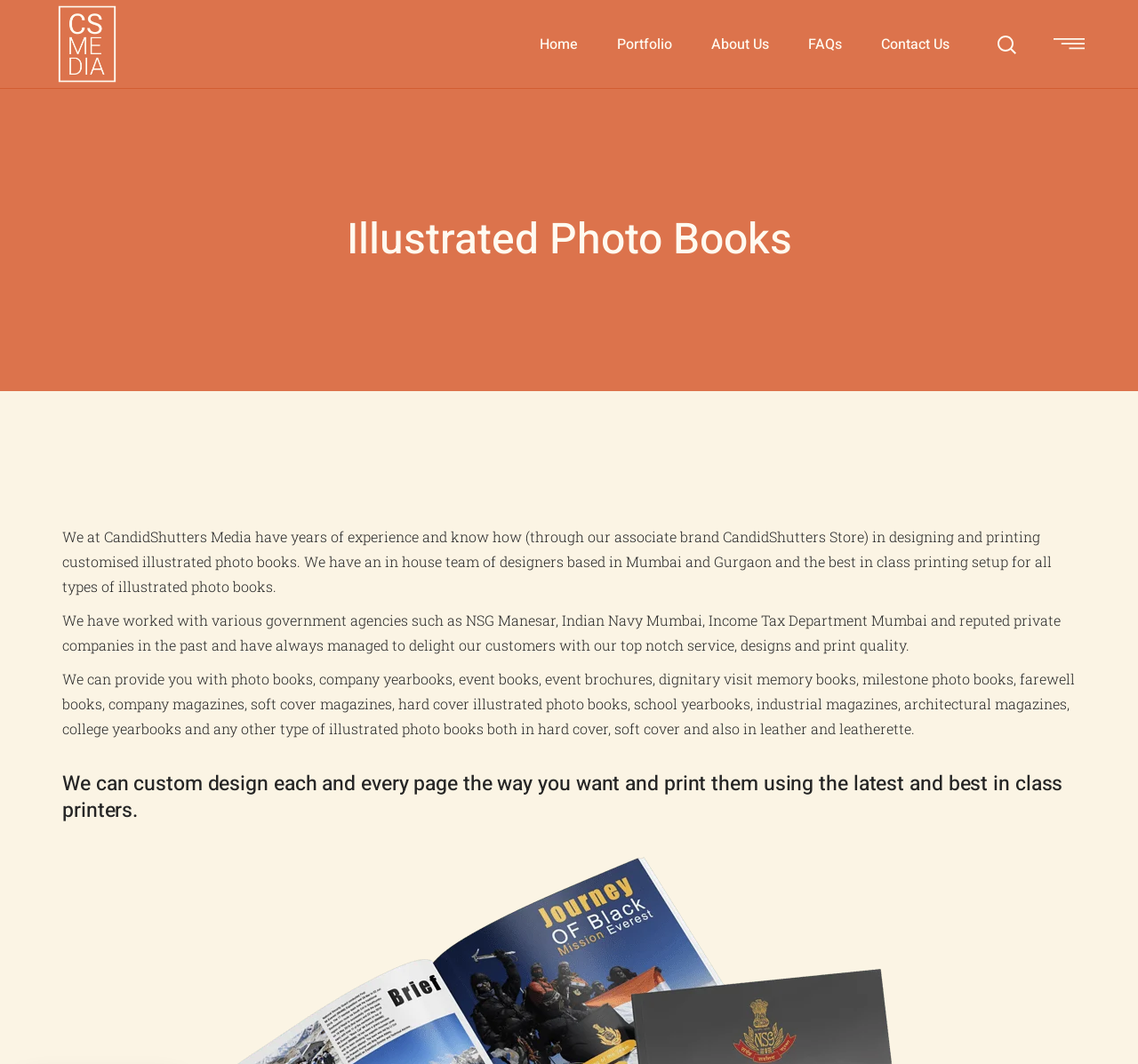Provide the bounding box coordinates, formatted as (top-left x, top-left y, bottom-right x, bottom-right y), with all values being floating point numbers between 0 and 1. Identify the bounding box of the UI element that matches the description: Best Dating Site

None